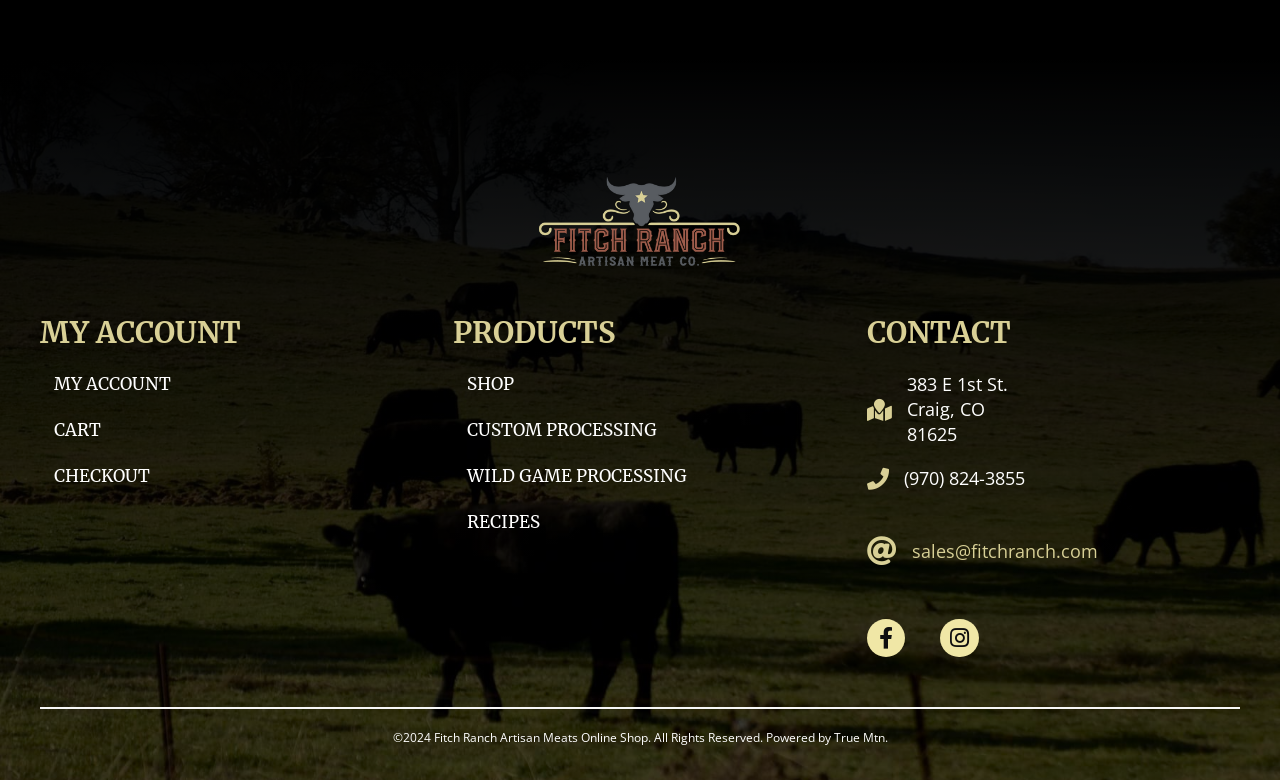Provide the bounding box coordinates of the HTML element this sentence describes: "Wild Game Processing". The bounding box coordinates consist of four float numbers between 0 and 1, i.e., [left, top, right, bottom].

[0.354, 0.582, 0.646, 0.639]